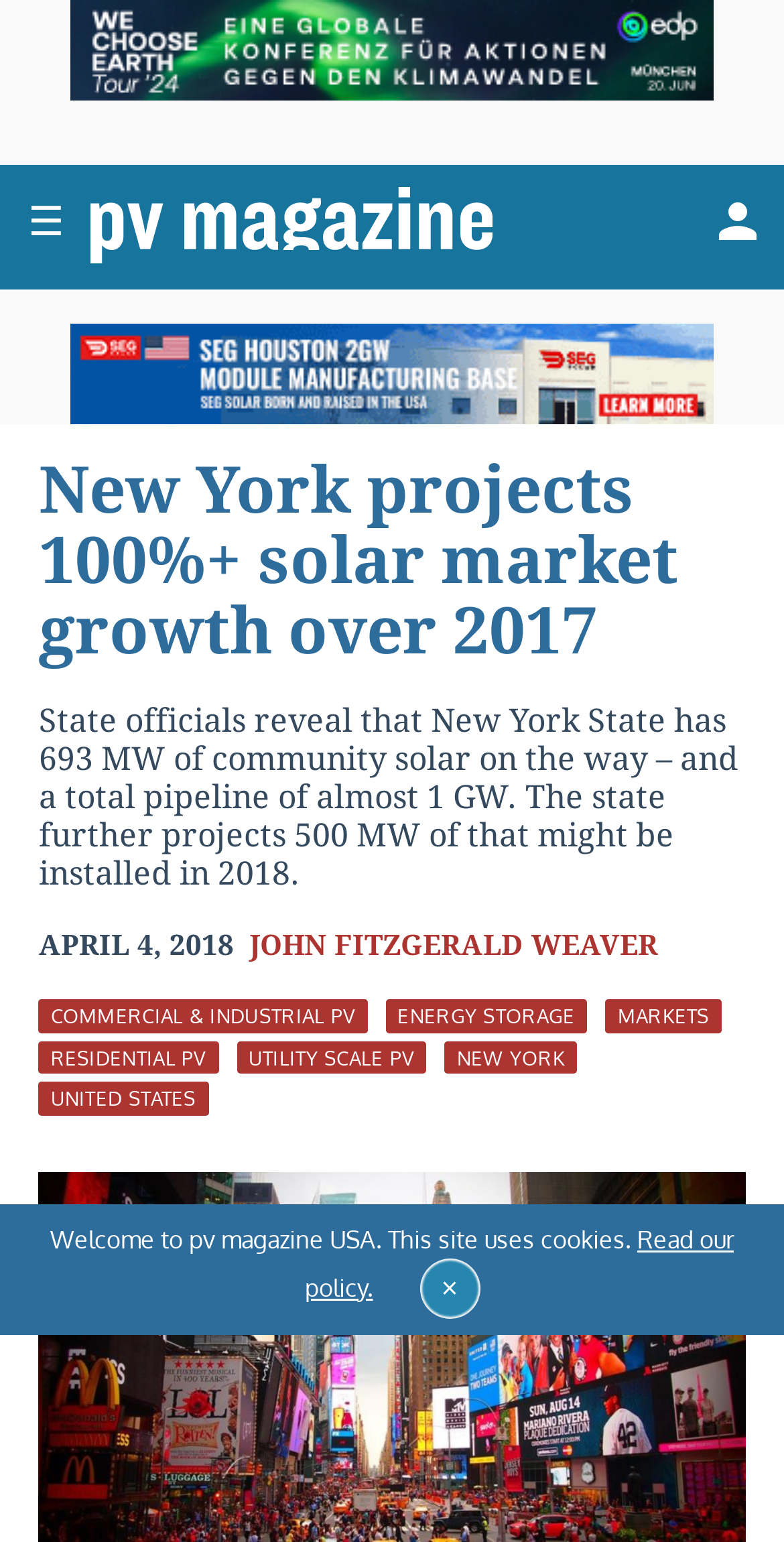What is the projected amount of community solar in New York State?
Please provide a comprehensive answer based on the information in the image.

The answer can be found in the StaticText element with the text 'State officials reveal that New York State has 693 MW of community solar on the way – and a total pipeline of almost 1 GW. The state further projects 500 MW of that might be installed in 2018.'